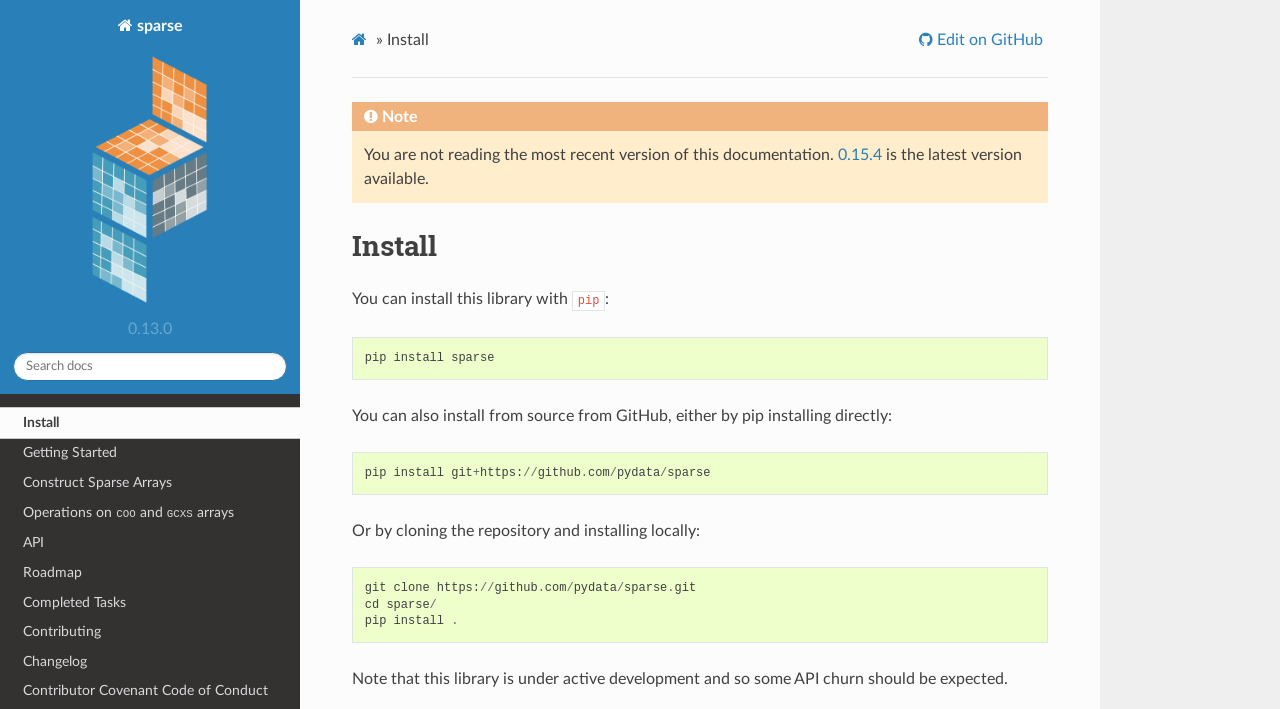Answer briefly with one word or phrase:
What is the main navigation menu?

Install, Getting Started, etc.